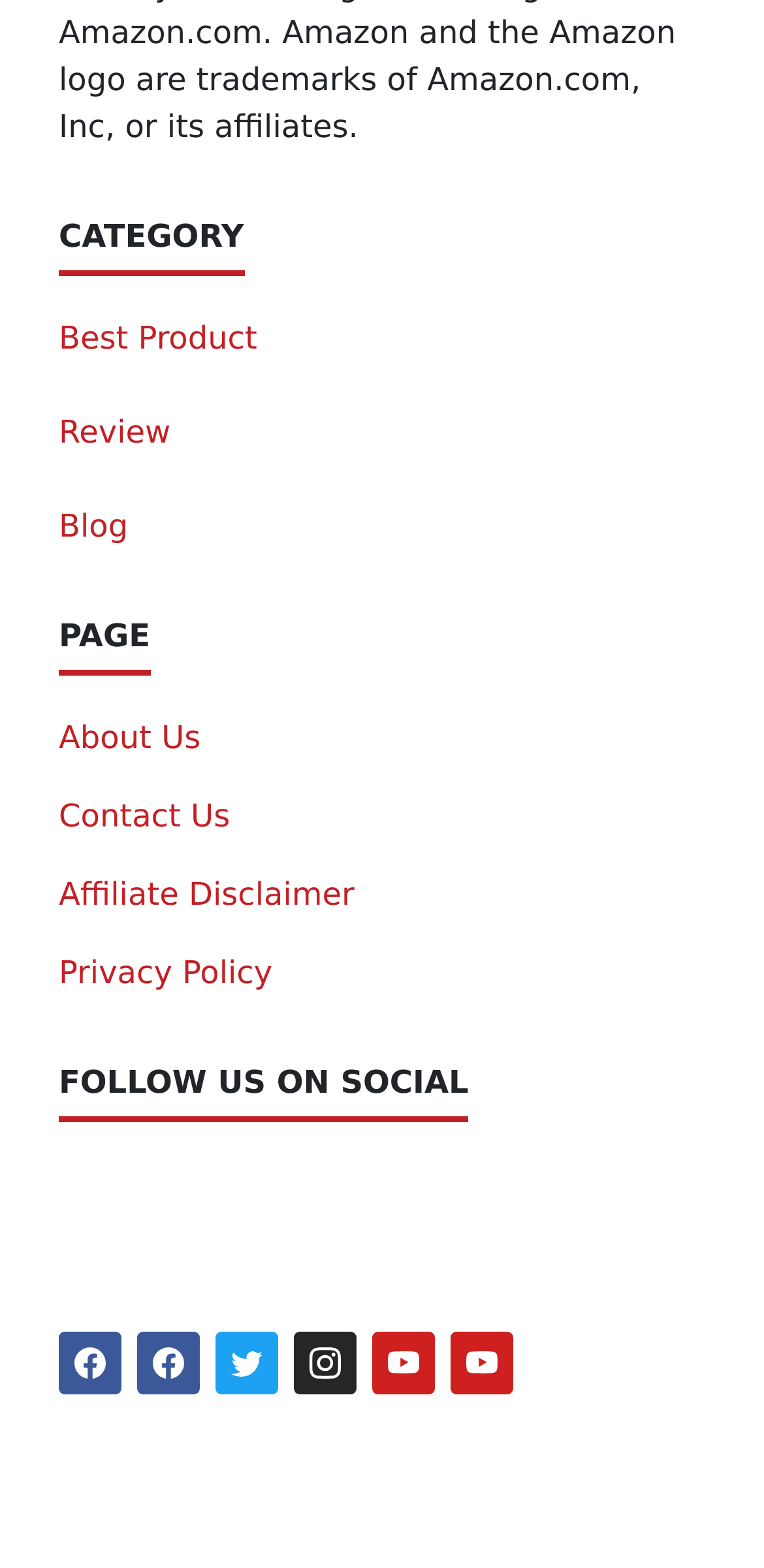Can you determine the bounding box coordinates of the area that needs to be clicked to fulfill the following instruction: "Read the Blog"?

[0.077, 0.323, 0.168, 0.347]